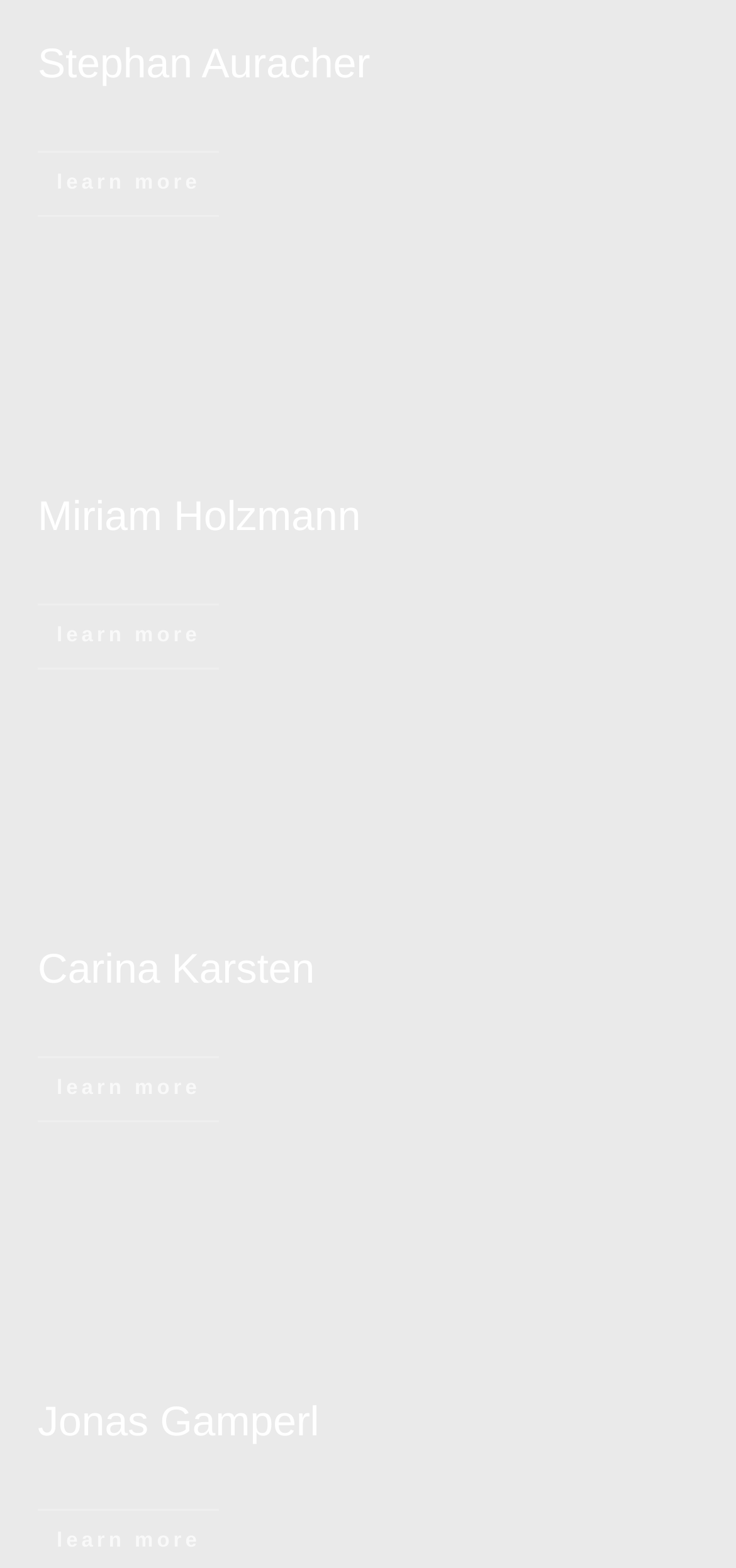Use a single word or phrase to respond to the question:
What is the vertical position of Miriam Holzmann's information?

Middle